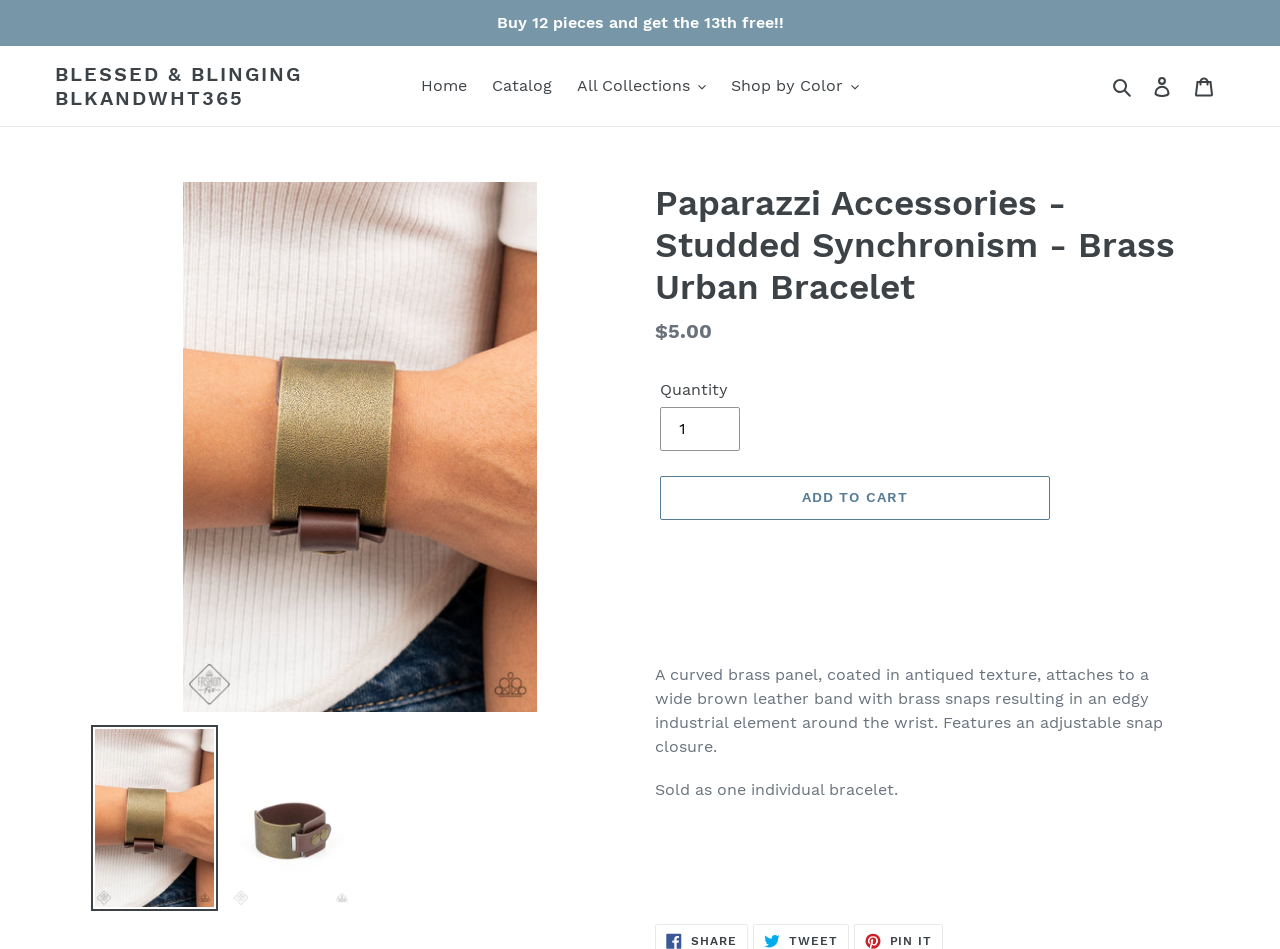Using the webpage screenshot and the element description Consent for International Searches, determine the bounding box coordinates. Specify the coordinates in the format (top-left x, top-left y, bottom-right x, bottom-right y) with values ranging from 0 to 1.

None